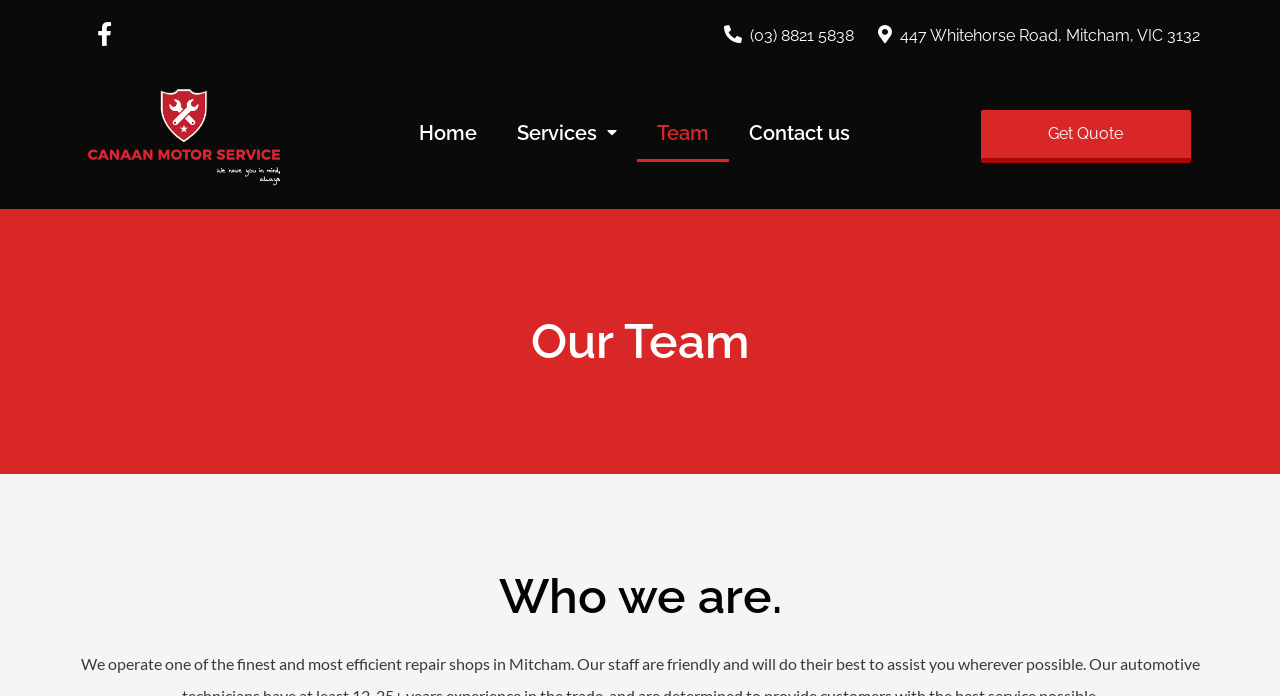Determine the bounding box coordinates for the HTML element described here: "Team".

[0.497, 0.149, 0.569, 0.232]